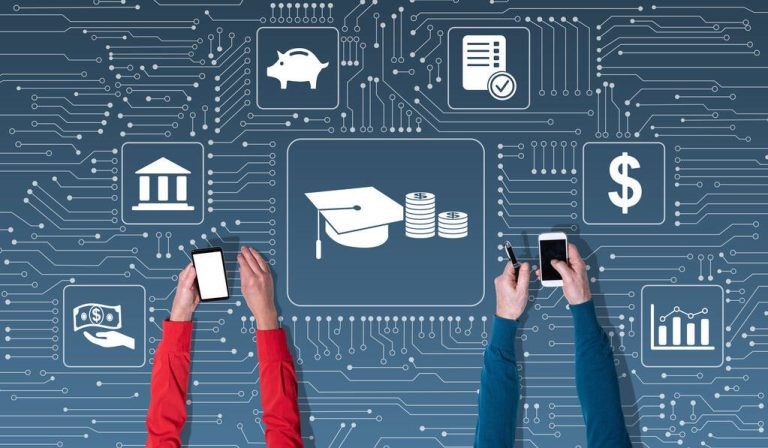Convey a detailed narrative of what is depicted in the image.

The image illustrates a conceptual graphic related to educational finance, specifically associated with scholarships and funding opportunities. In the center, a graduation cap symbolizes education and achievement, surrounded by various icons that depict financial elements such as a bank, a piggy bank, and dollar signs, which emphasize the financial support aspect. Hands holding smartphones represent the modern, digital approach to accessing information and resources. This visual aligns with the Scot & Tracy Scala GPA Scholarship initiative, which aims to support individuals in their professional development within grant professions. The design highlights the intersection of education, technology, and financial assistance, underpinning the importance of funding for early career professionals.